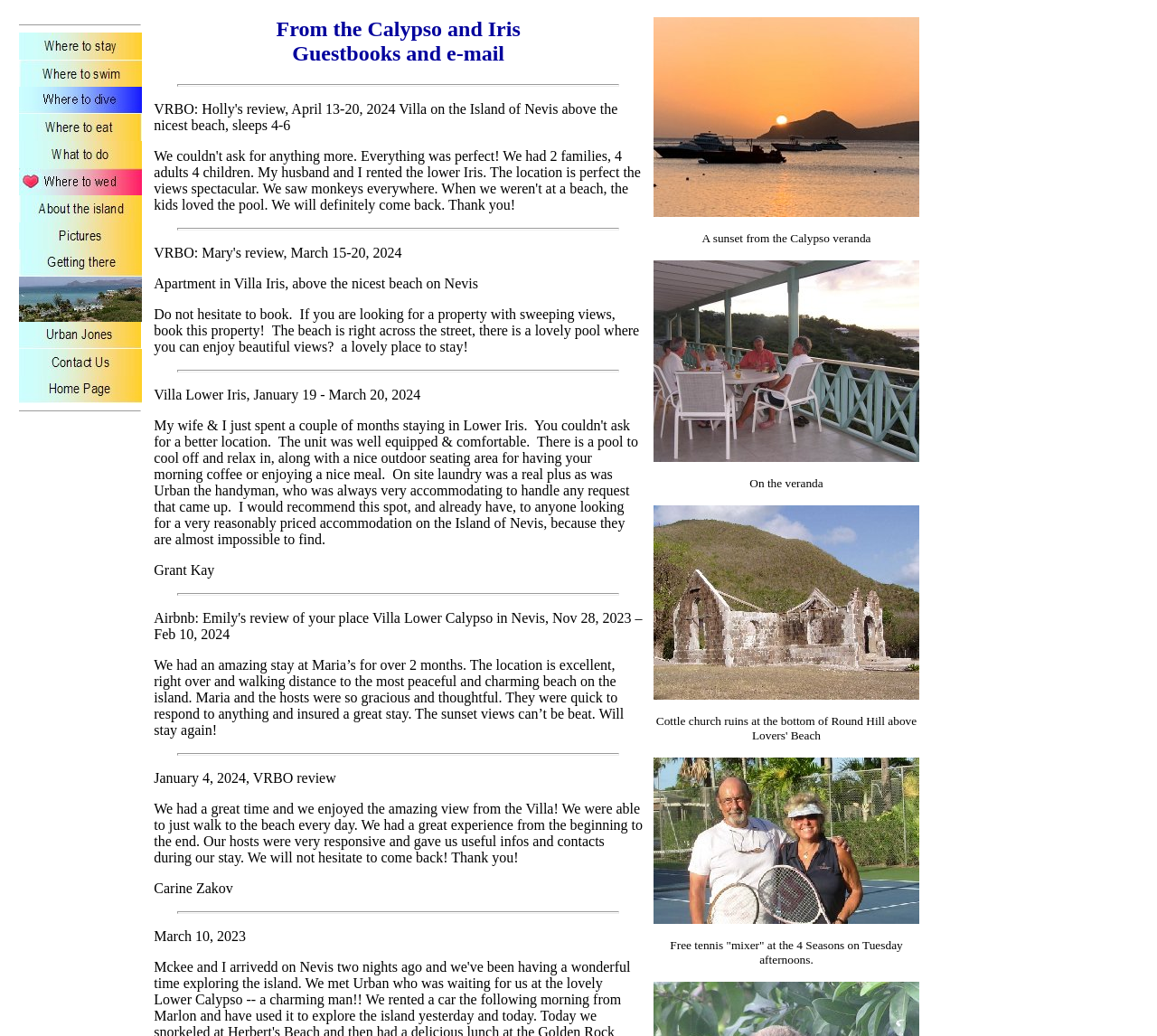Could you determine the bounding box coordinates of the clickable element to complete the instruction: "View 'Pictures'"? Provide the coordinates as four float numbers between 0 and 1, i.e., [left, top, right, bottom].

[0.016, 0.229, 0.122, 0.243]